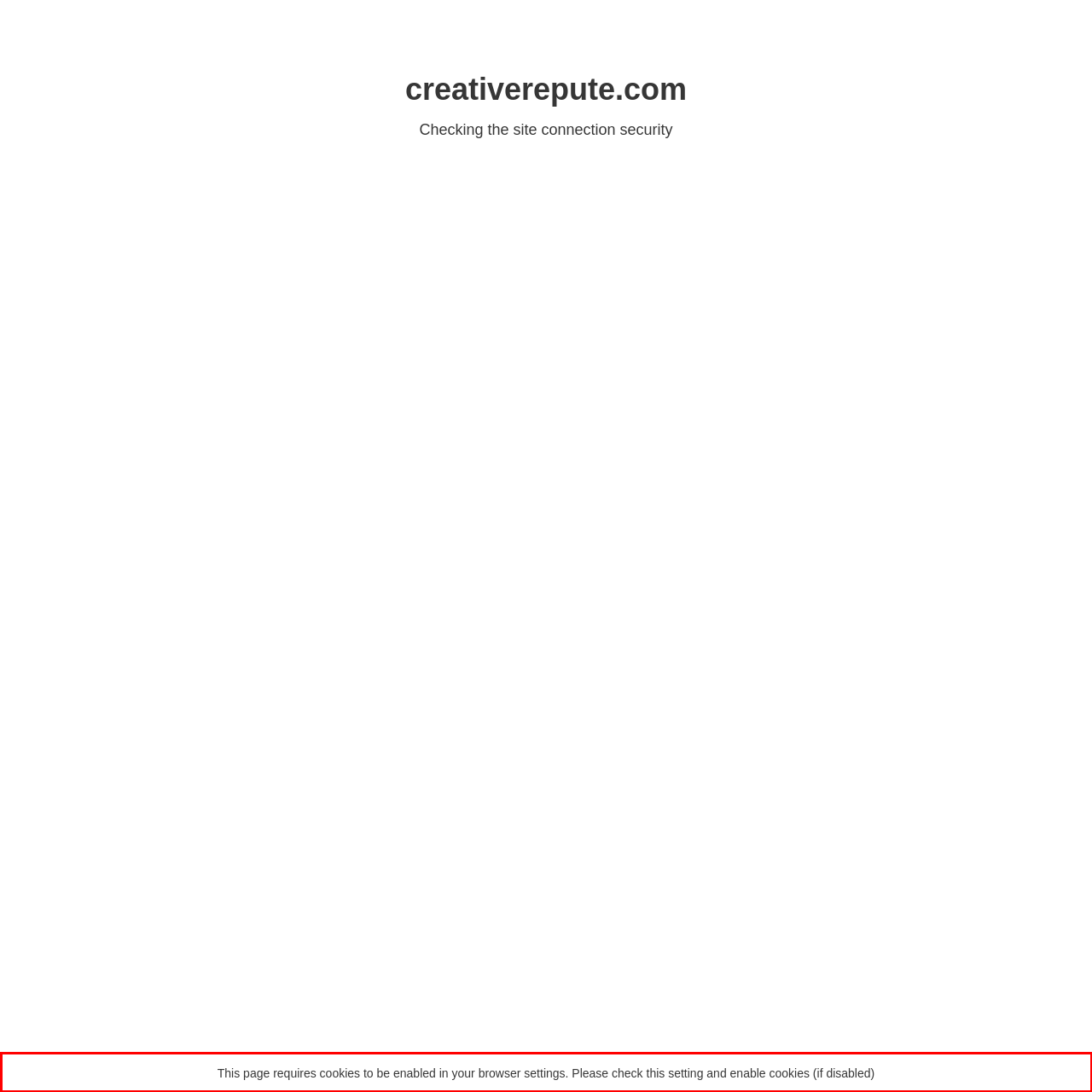Examine the webpage screenshot, find the red bounding box, and extract the text content within this marked area.

This page requires cookies to be enabled in your browser settings. Please check this setting and enable cookies (if disabled)